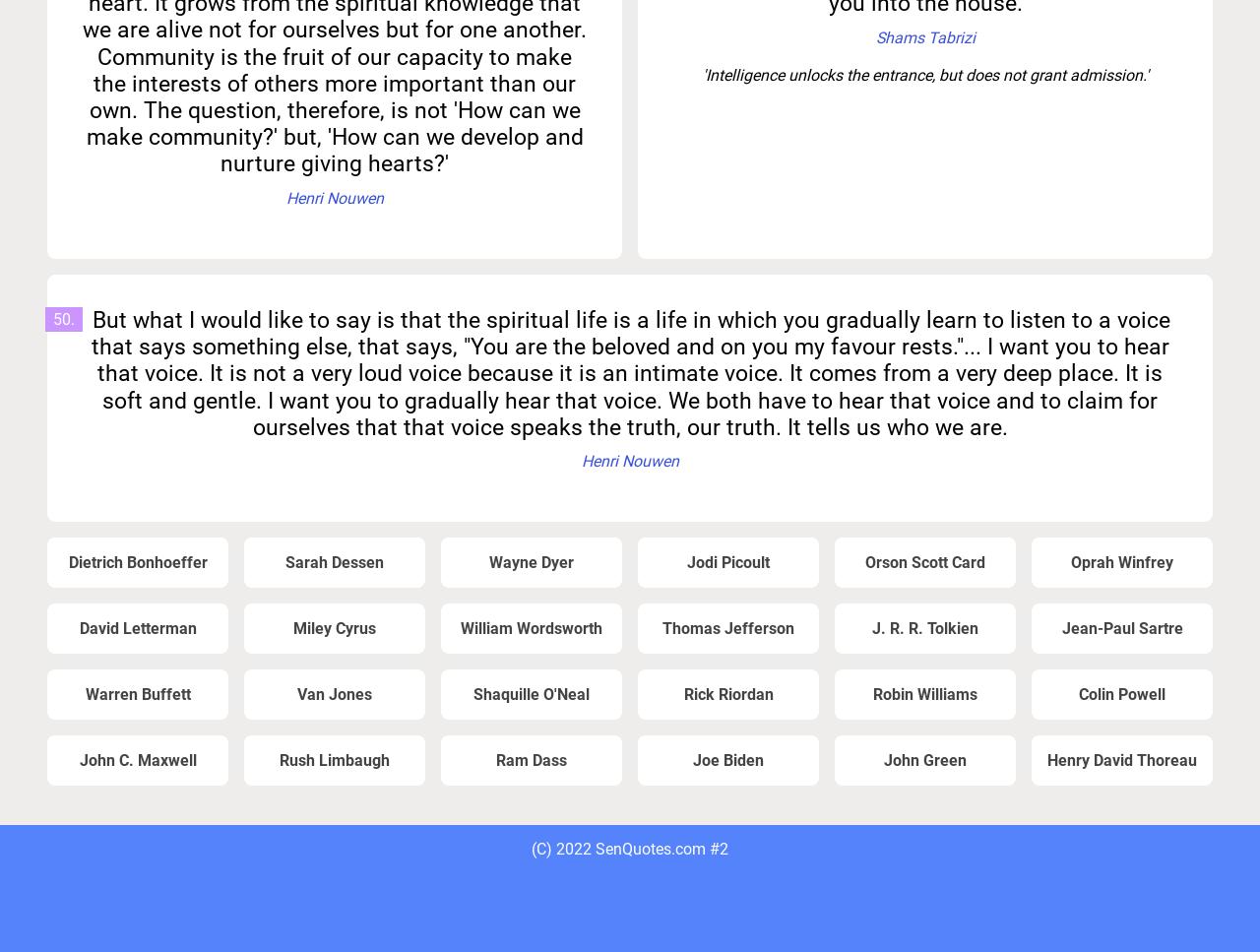Determine the bounding box of the UI element mentioned here: "J. R. R. Tolkien". The coordinates must be in the format [left, top, right, bottom] with values ranging from 0 to 1.

[0.669, 0.651, 0.8, 0.67]